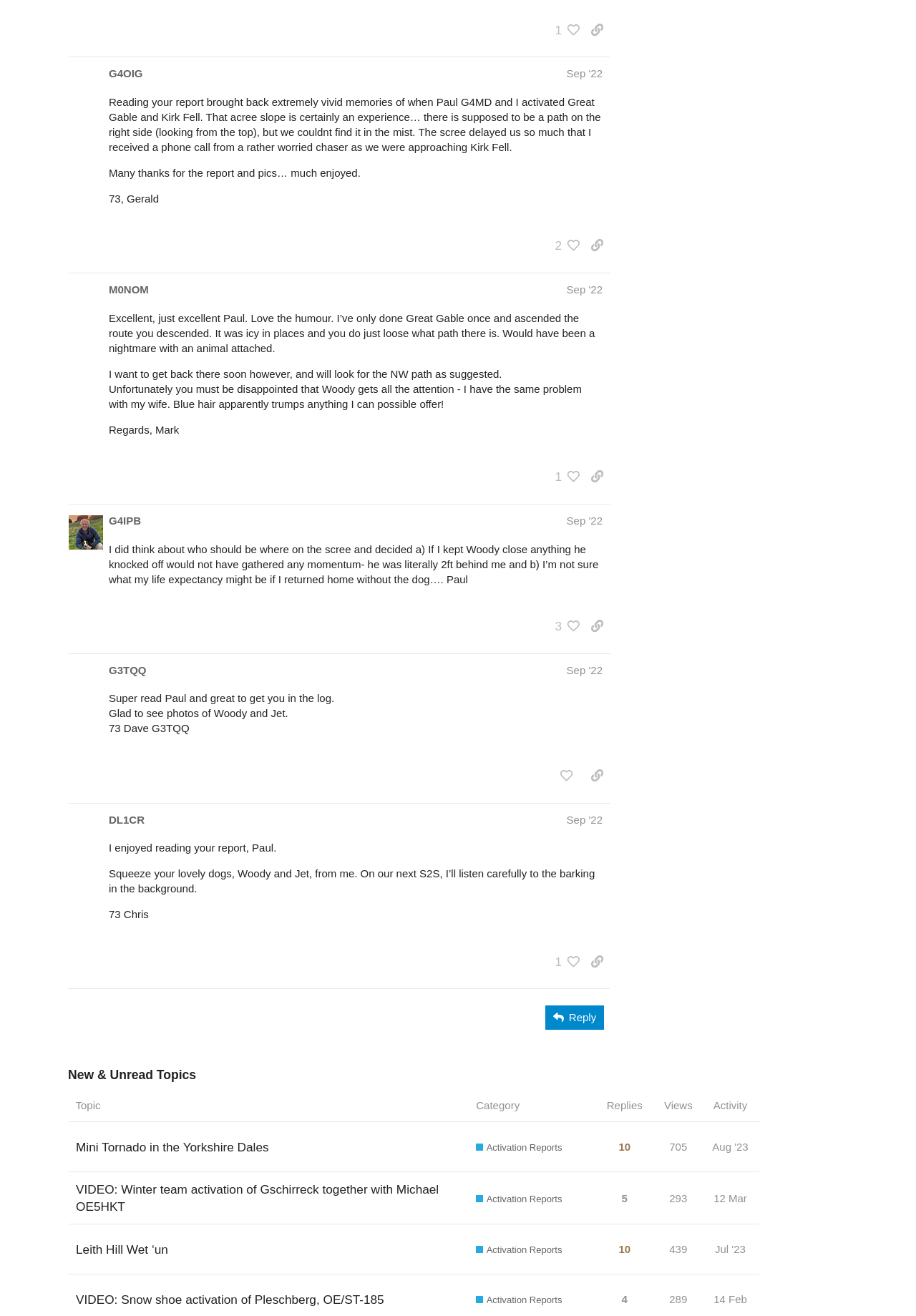Identify the bounding box coordinates of the section to be clicked to complete the task described by the following instruction: "sort topics by activity". The coordinates should be four float numbers between 0 and 1, formatted as [left, top, right, bottom].

[0.77, 0.828, 0.829, 0.852]